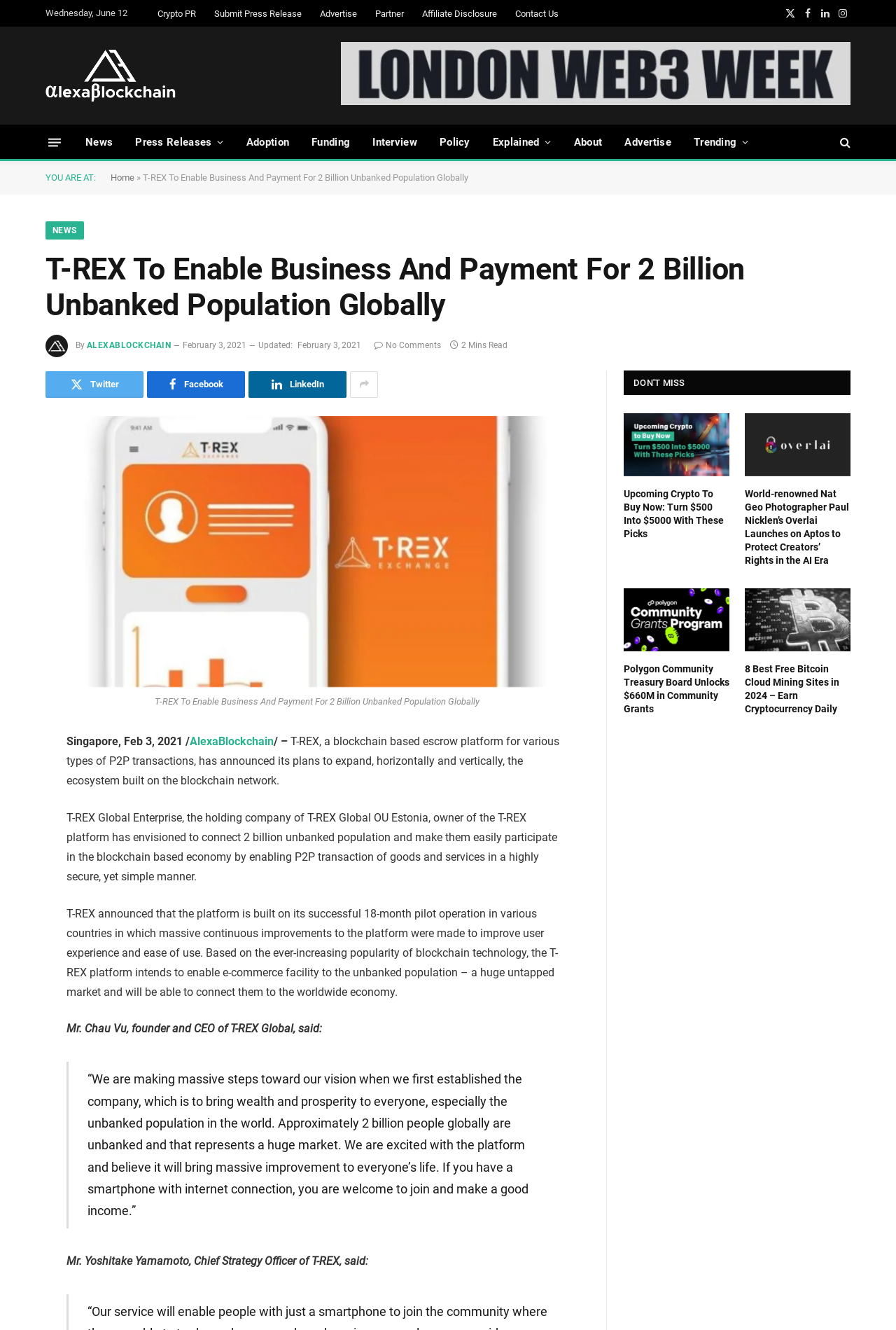What is the role of Mr. Chau Vu?
Answer the question with a single word or phrase derived from the image.

Founder and CEO of T-REX Global